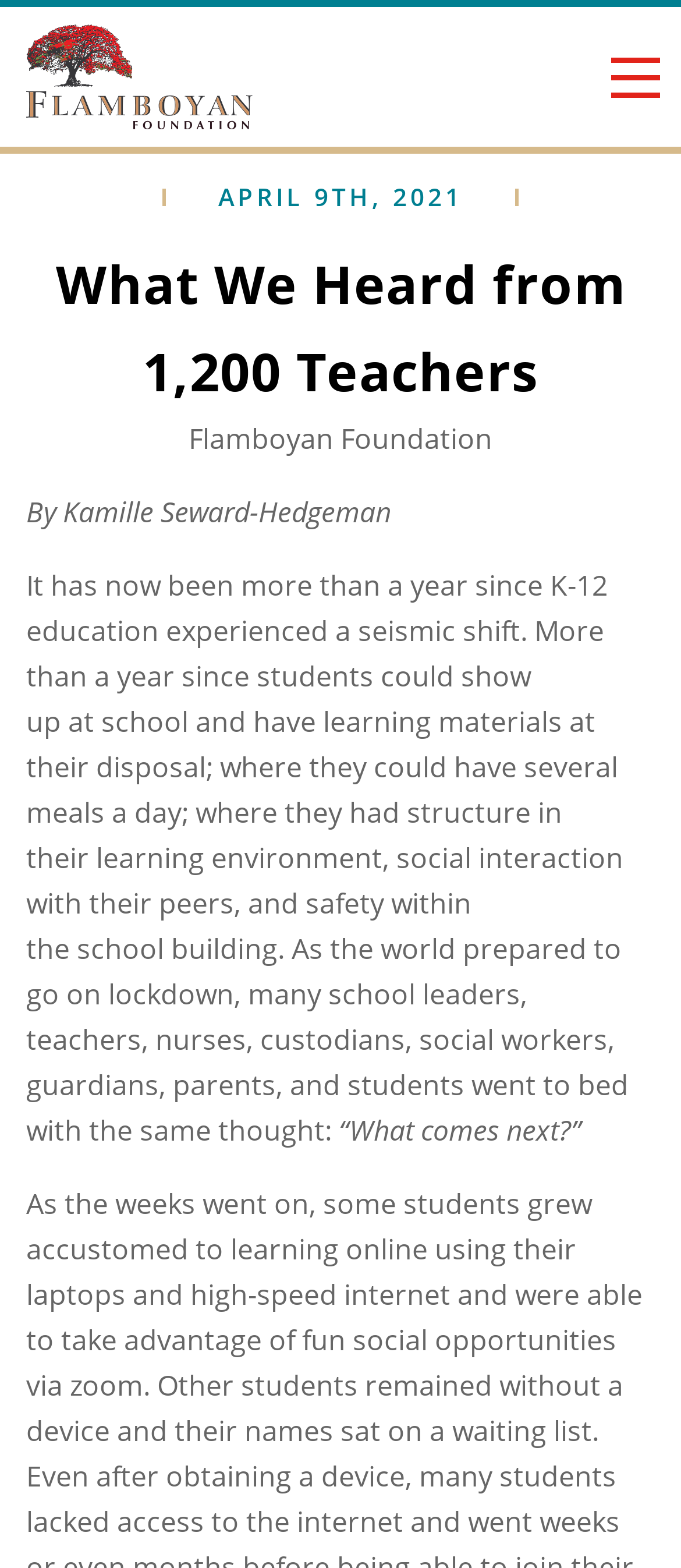Please identify and generate the text content of the webpage's main heading.

What We Heard from 1,200 Teachers